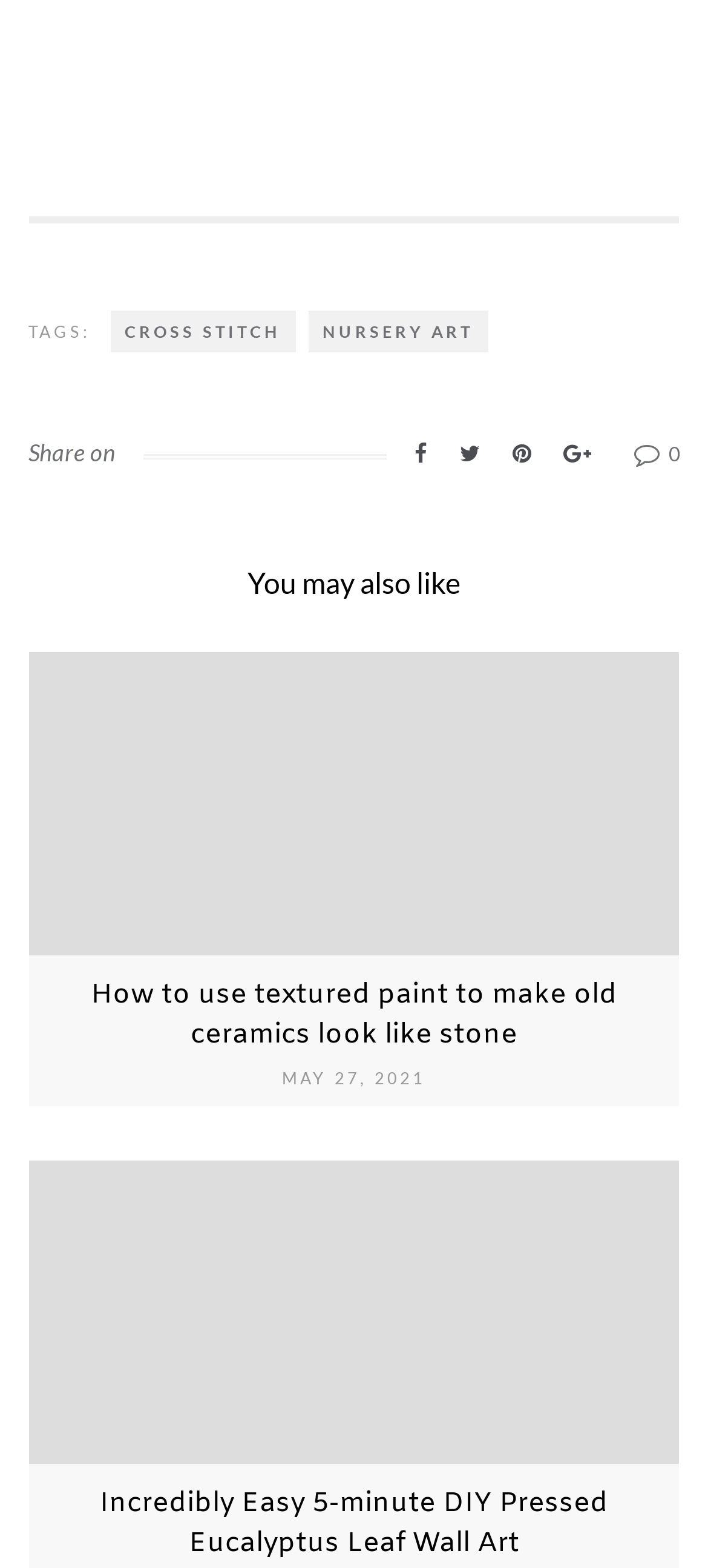Find the bounding box coordinates of the element to click in order to complete the given instruction: "View the DIY Pressed Eucalyptus Leaf Wall Art tutorial."

[0.141, 0.947, 0.859, 0.996]